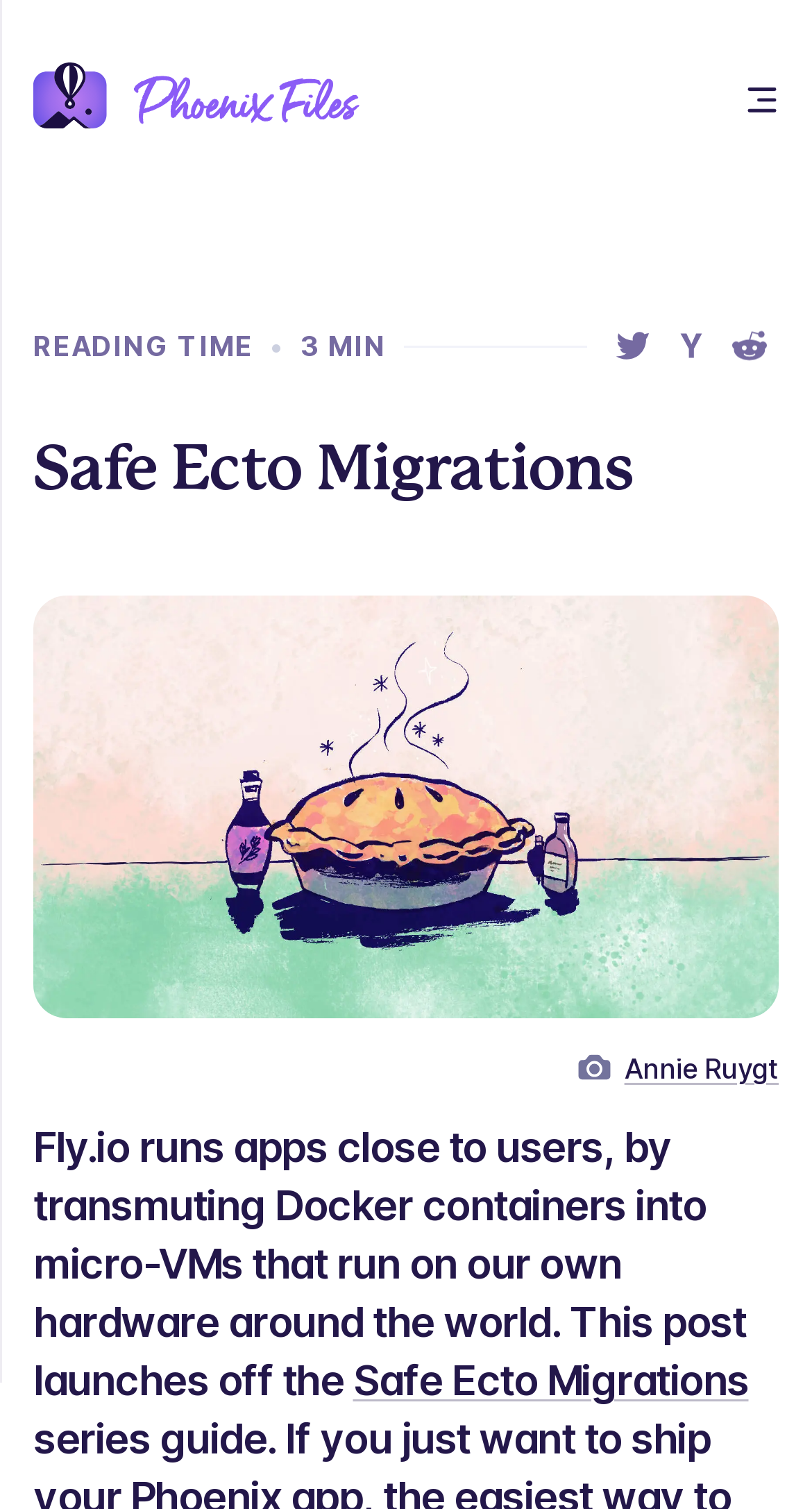Locate the bounding box coordinates of the UI element described by: "Share this post on Twitter". The bounding box coordinates should consist of four float numbers between 0 and 1, i.e., [left, top, right, bottom].

[0.744, 0.21, 0.815, 0.248]